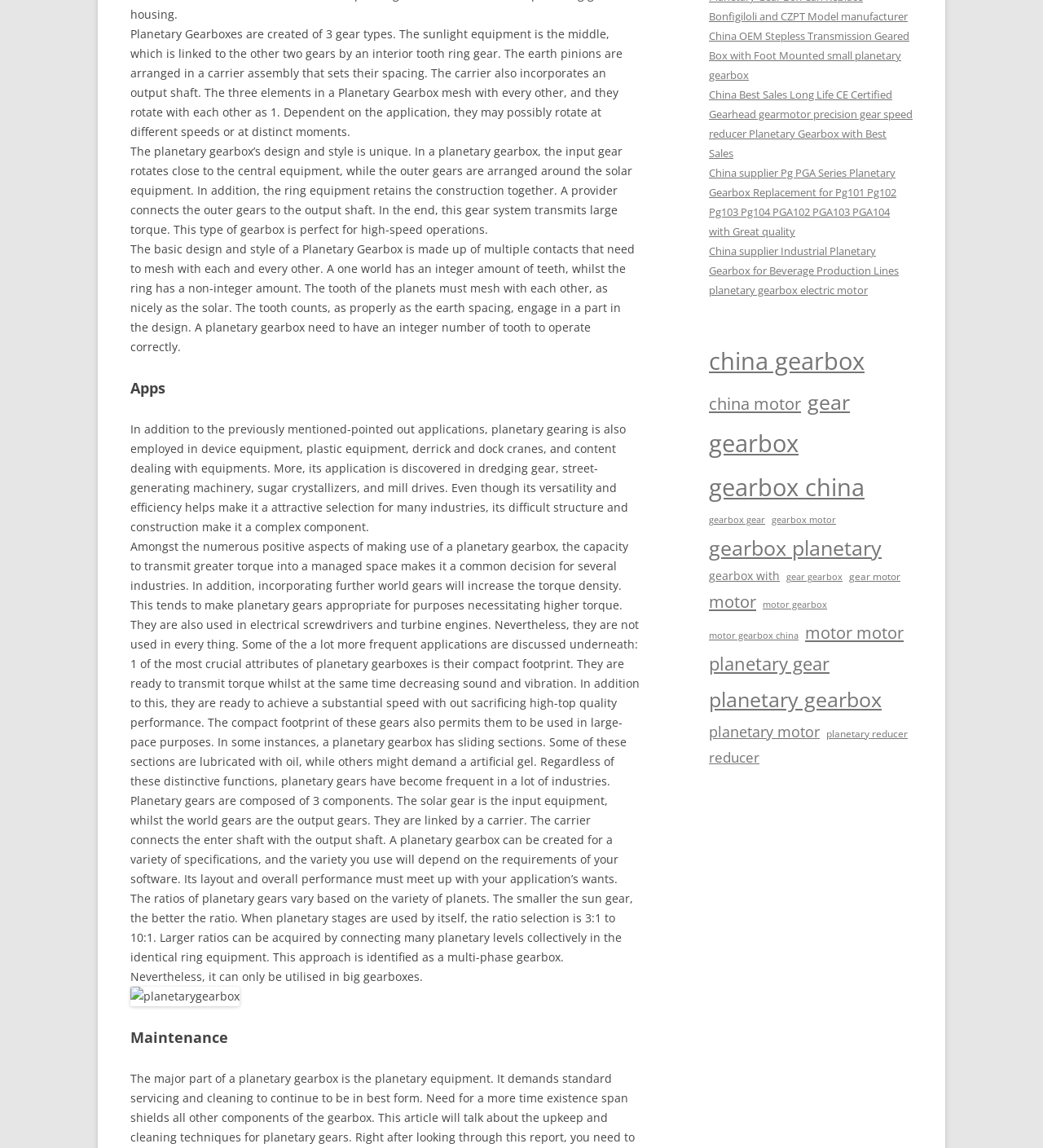Determine the bounding box coordinates of the clickable area required to perform the following instruction: "Click on the link 'planetary gear (436 items)'". The coordinates should be represented as four float numbers between 0 and 1: [left, top, right, bottom].

[0.68, 0.564, 0.795, 0.593]